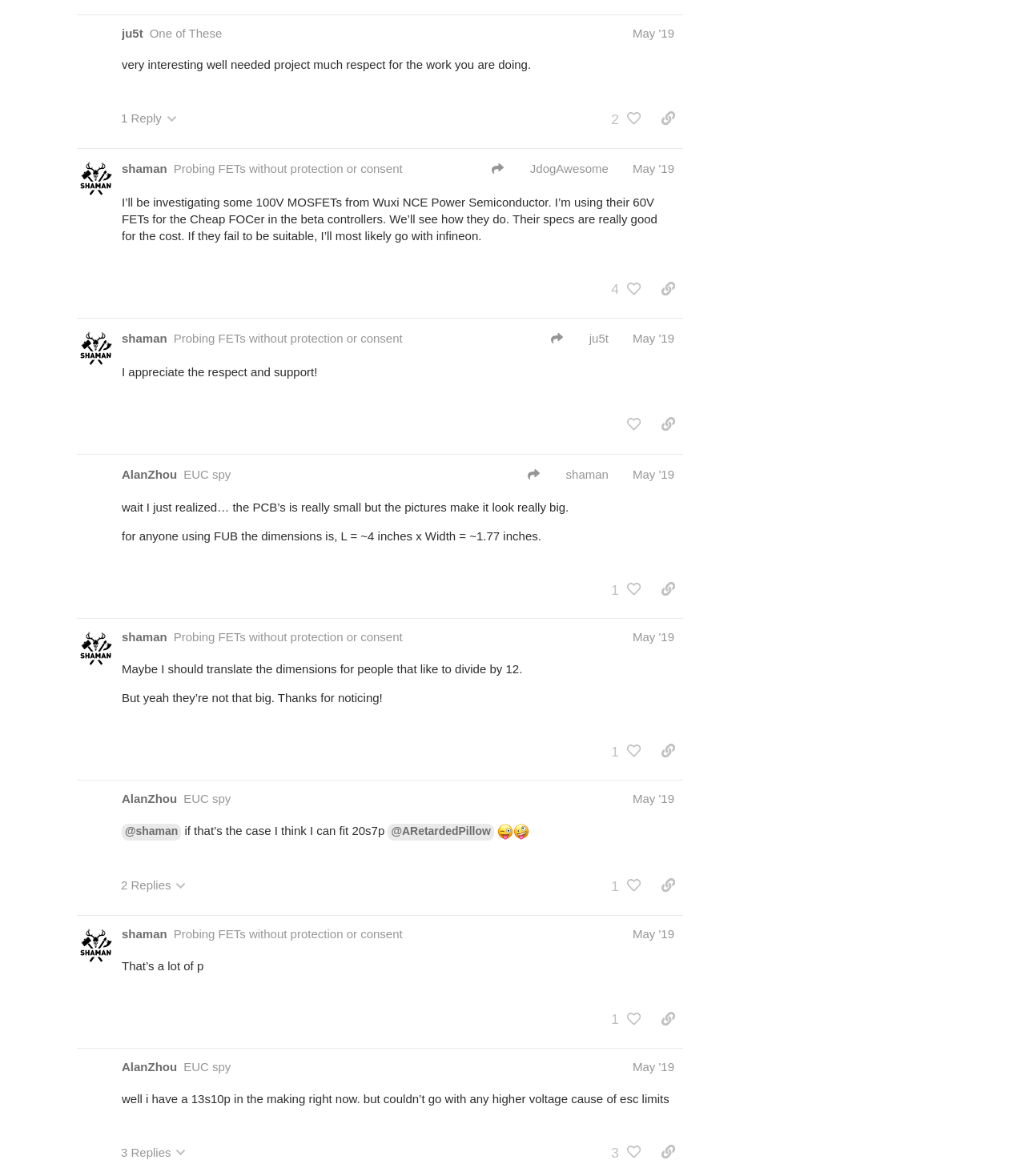Using the given element description, provide the bounding box coordinates (top-left x, top-left y, bottom-right x, bottom-right y) for the corresponding UI element in the screenshot: May '19

[0.617, 0.788, 0.658, 0.8]